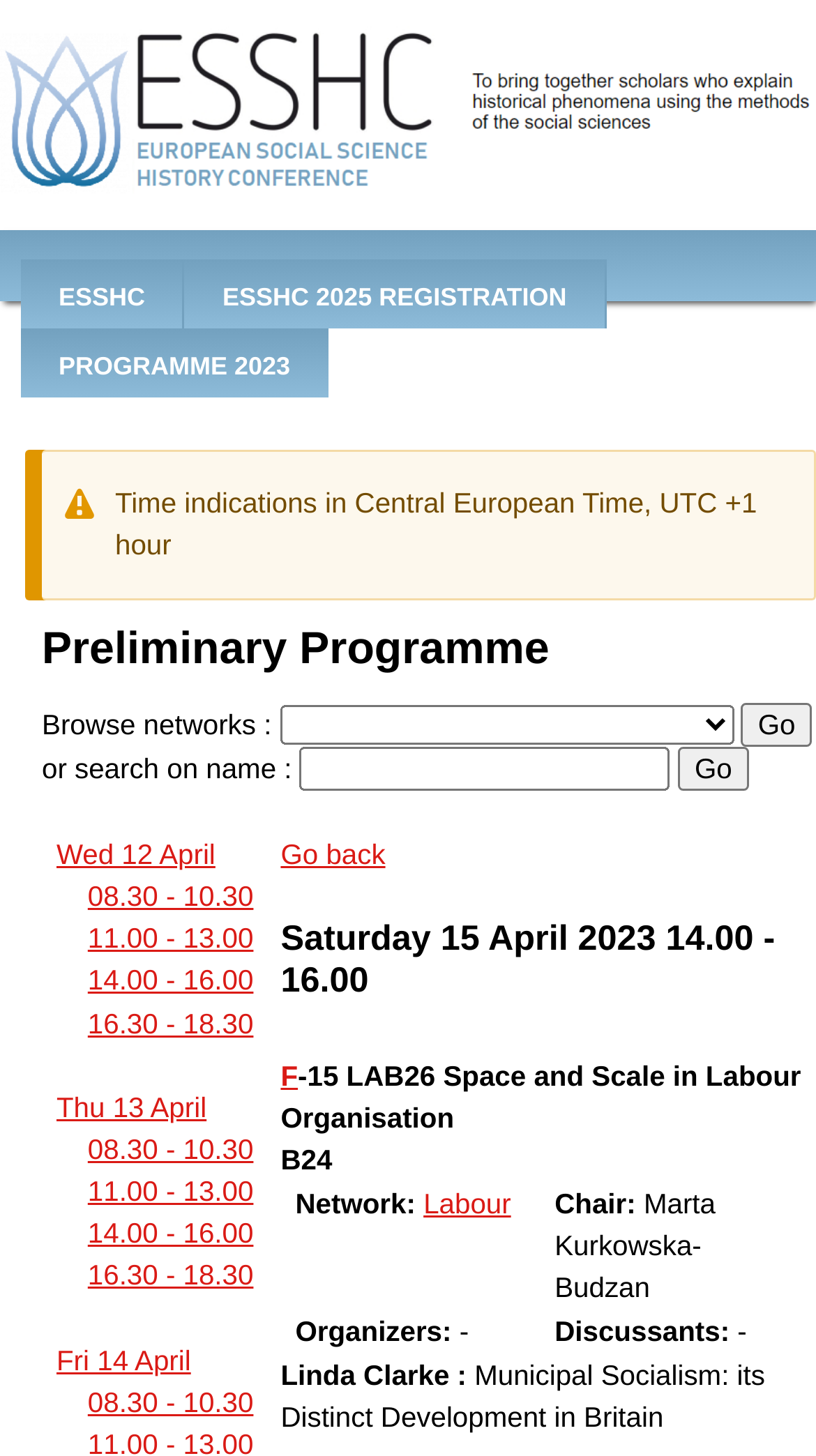Identify the bounding box coordinates for the element you need to click to achieve the following task: "View programme 2023". The coordinates must be four float values ranging from 0 to 1, formatted as [left, top, right, bottom].

[0.026, 0.225, 0.402, 0.273]